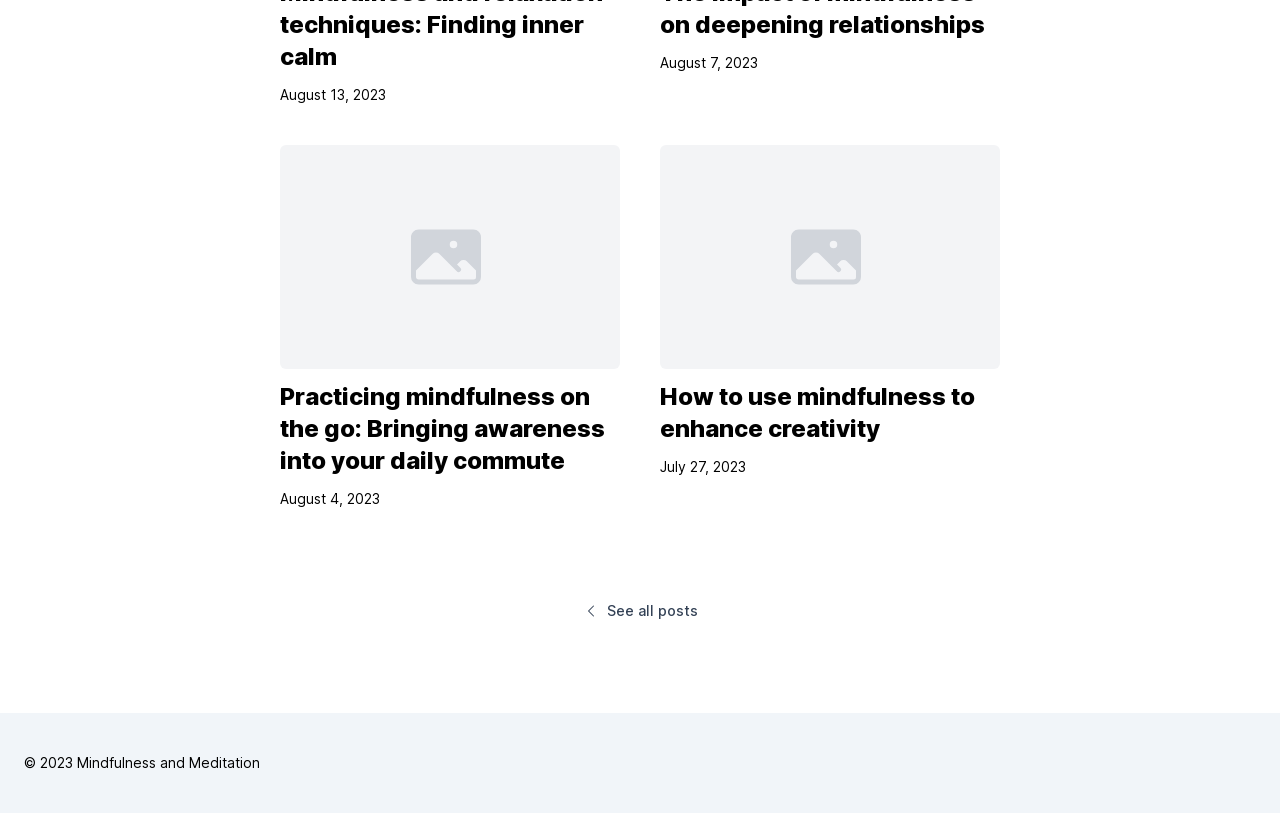Please provide a comprehensive response to the question below by analyzing the image: 
What is the topic of the webpage?

I found the text 'Mindfulness and Meditation' at the bottom of the webpage, which suggests that it is the topic or category of the webpage.